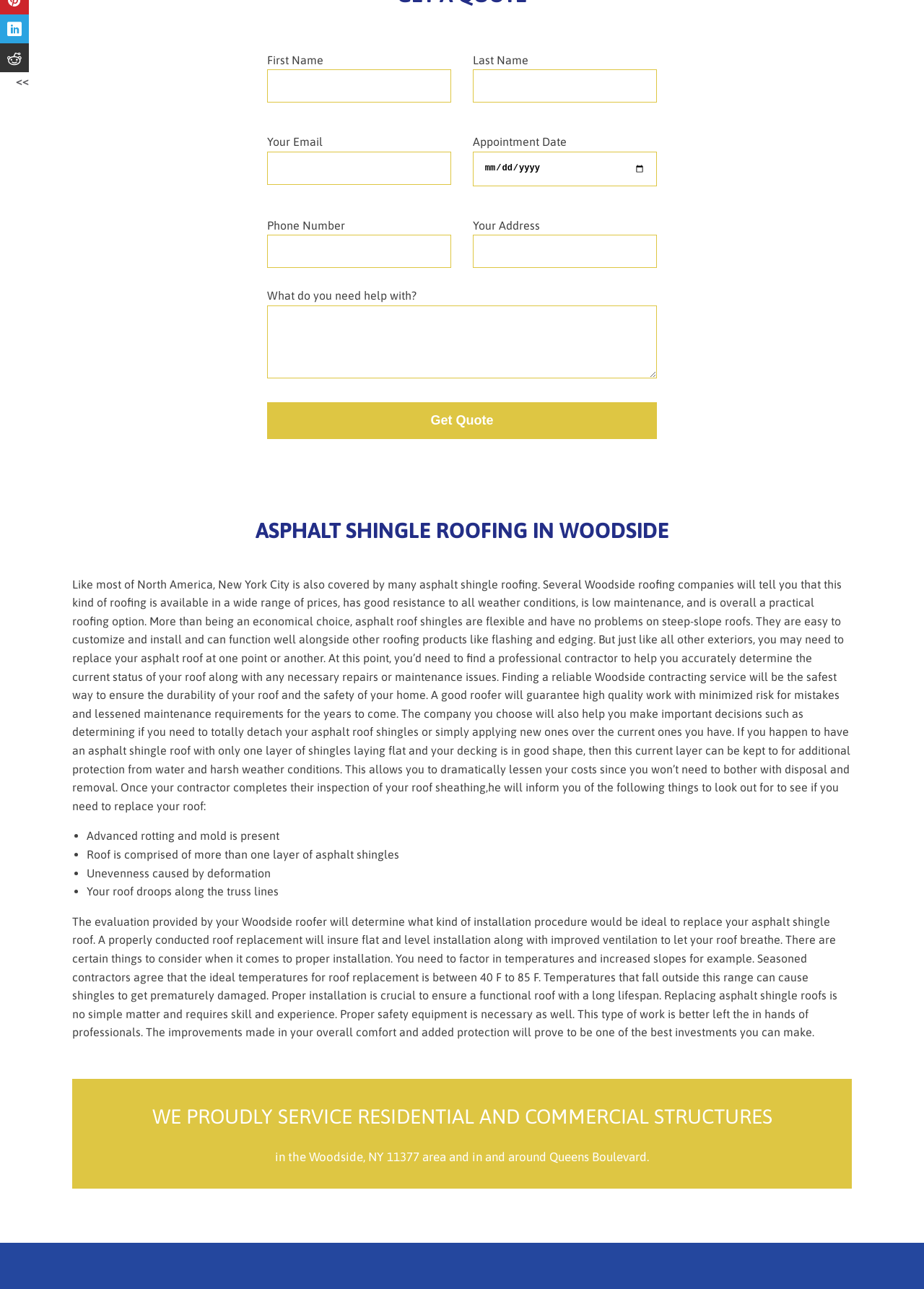Extract the bounding box coordinates of the UI element described by: "parent_node: <<". The coordinates should include four float numbers ranging from 0 to 1, e.g., [left, top, right, bottom].

[0.0, 0.034, 0.031, 0.056]